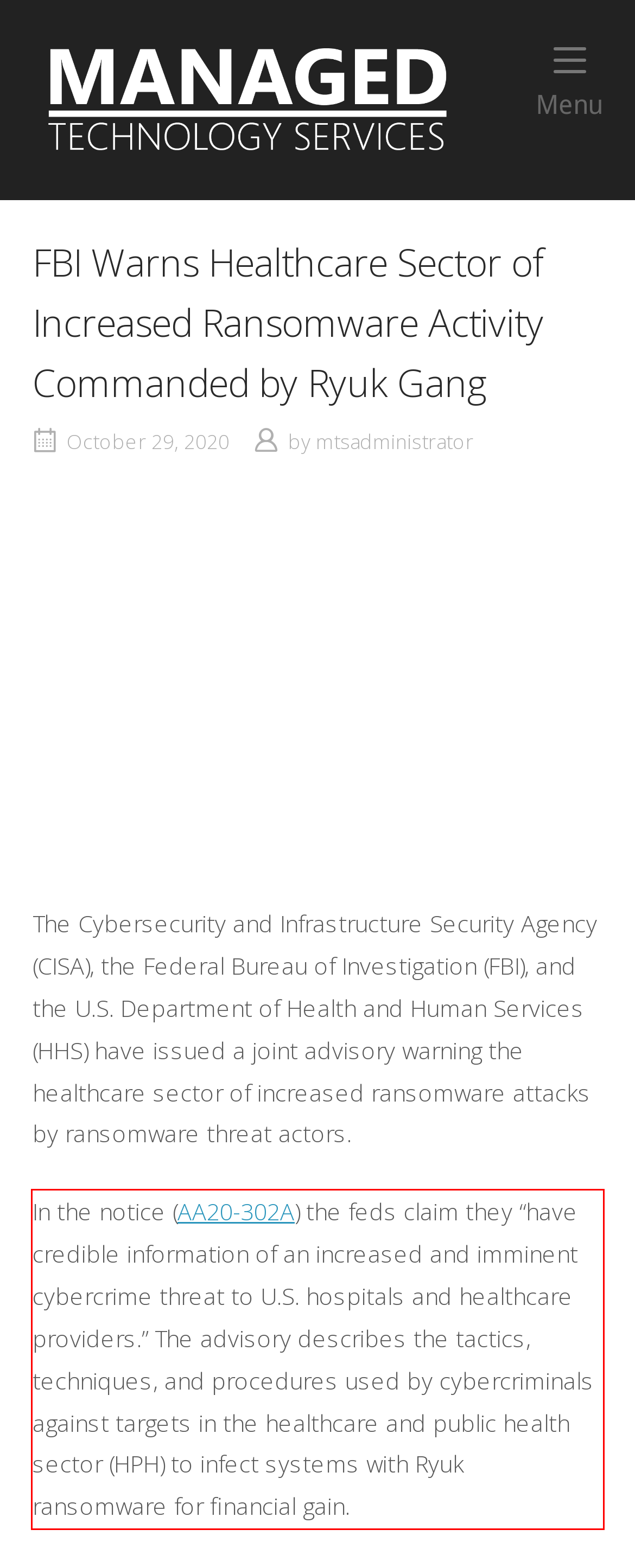Your task is to recognize and extract the text content from the UI element enclosed in the red bounding box on the webpage screenshot.

In the notice (AA20-302A) the feds claim they “have credible information of an increased and imminent cybercrime threat to U.S. hospitals and healthcare providers.” The advisory describes the tactics, techniques, and procedures used by cybercriminals against targets in the healthcare and public health sector (HPH) to infect systems with Ryuk ransomware for financial gain.